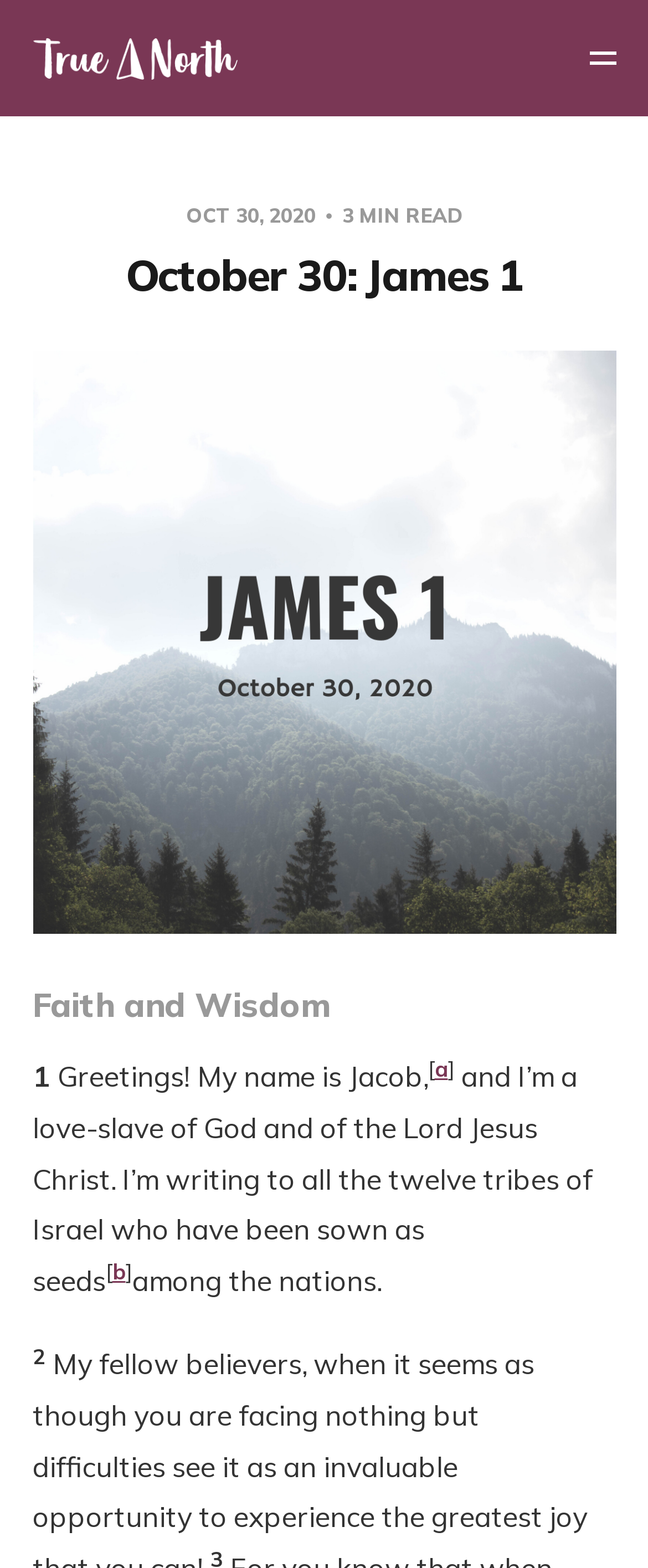What is the name of the author?
Using the information from the image, provide a comprehensive answer to the question.

I found the name of the author by reading the static text element that says 'Greetings! My name is Jacob,'.